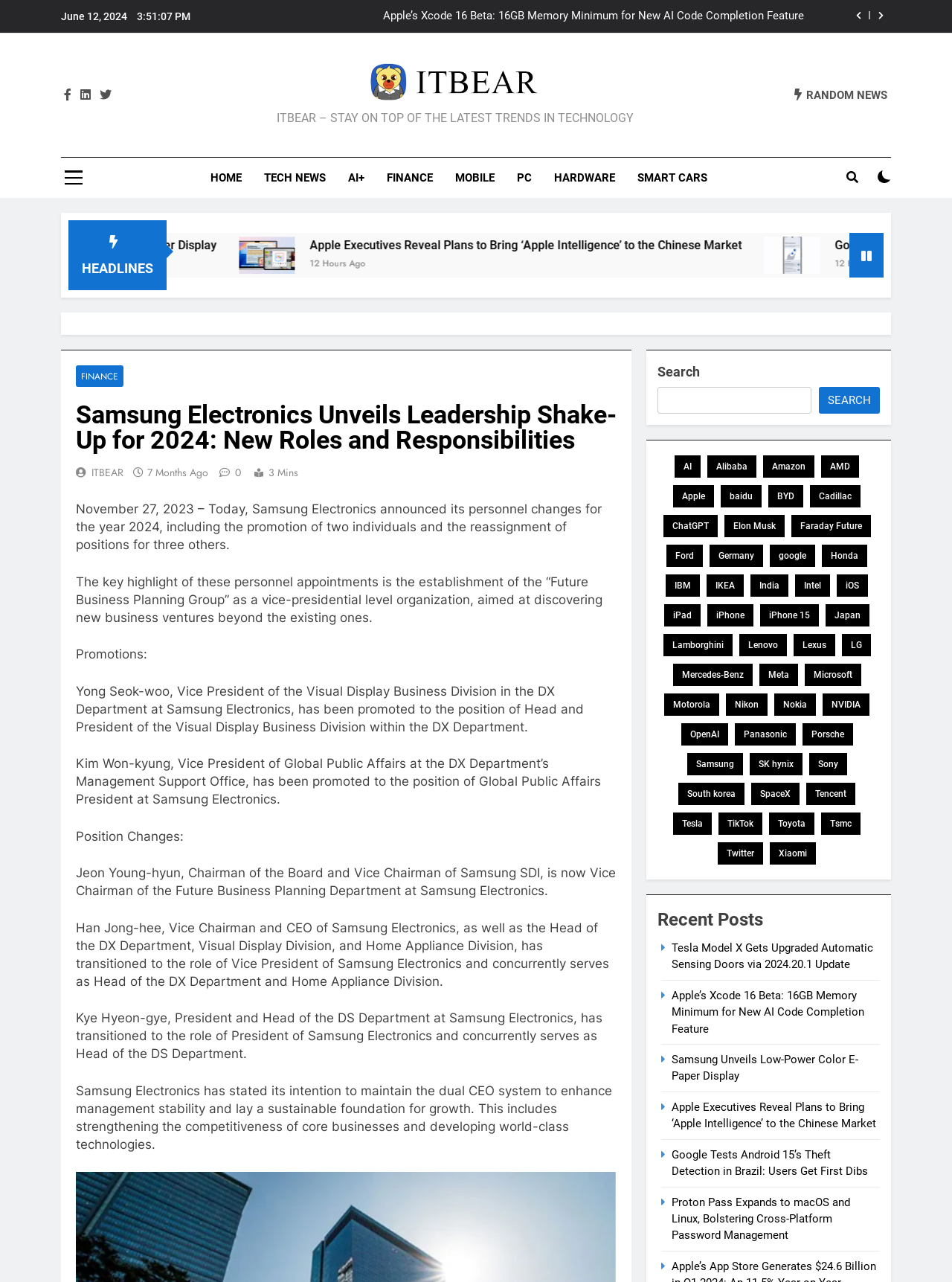Generate the main heading text from the webpage.

Samsung Electronics Unveils Leadership Shake-Up for 2024: New Roles and Responsibilities